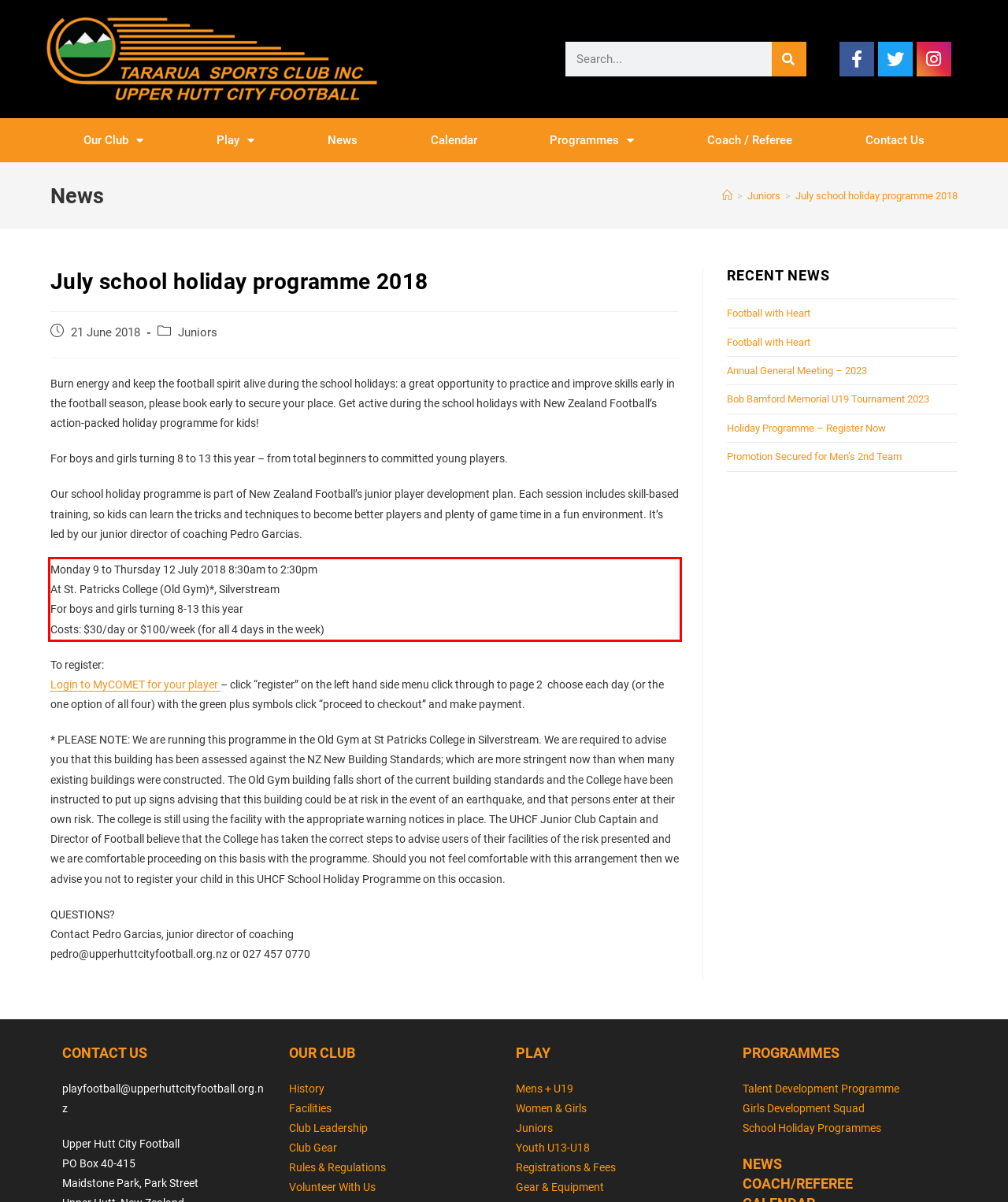Using the provided screenshot of a webpage, recognize the text inside the red rectangle bounding box by performing OCR.

Monday 9 to Thursday 12 July 2018 8:30am to 2:30pm At St. Patricks College (Old Gym)*, Silverstream For boys and girls turning 8-13 this year Costs: $30/day or $100/week (for all 4 days in the week)